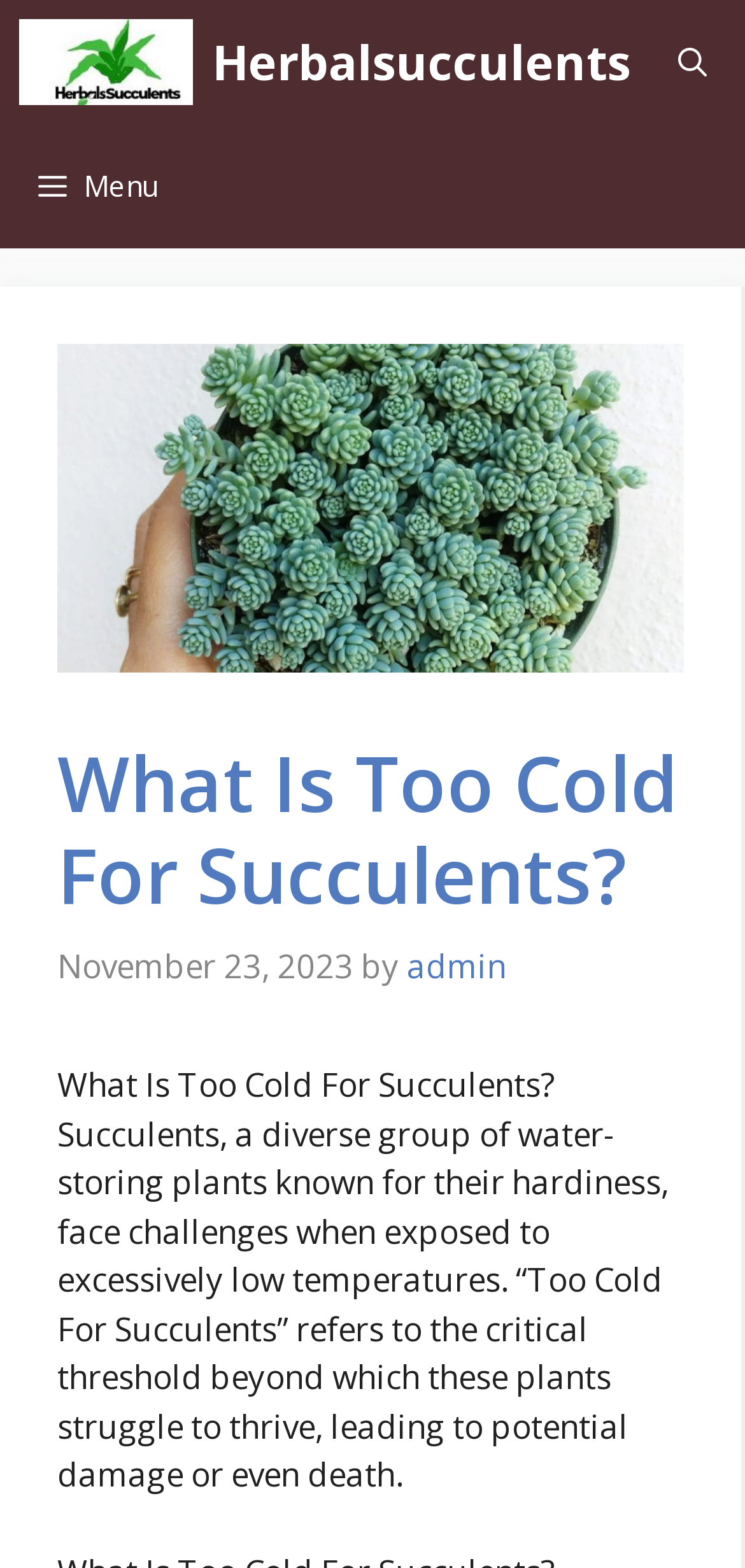What is the purpose of winter care tips for succulents?
Give a detailed response to the question by analyzing the screenshot.

The meta description mentions 'safeguard your plants with winter care tips', indicating that the purpose of winter care tips is to protect succulents from harm.